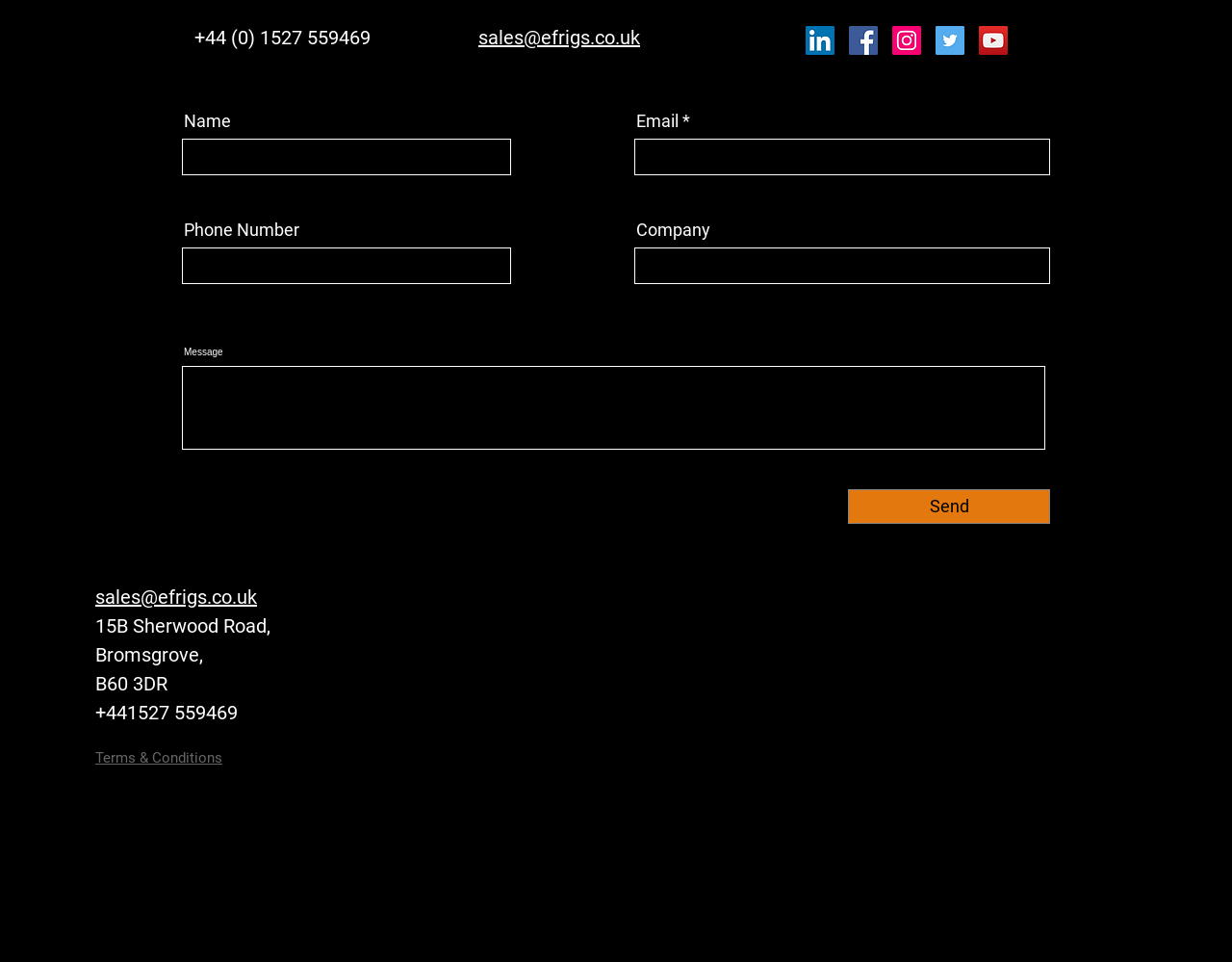What is the capacity of the water storage tank?
Please use the visual content to give a single word or phrase answer.

20 litres